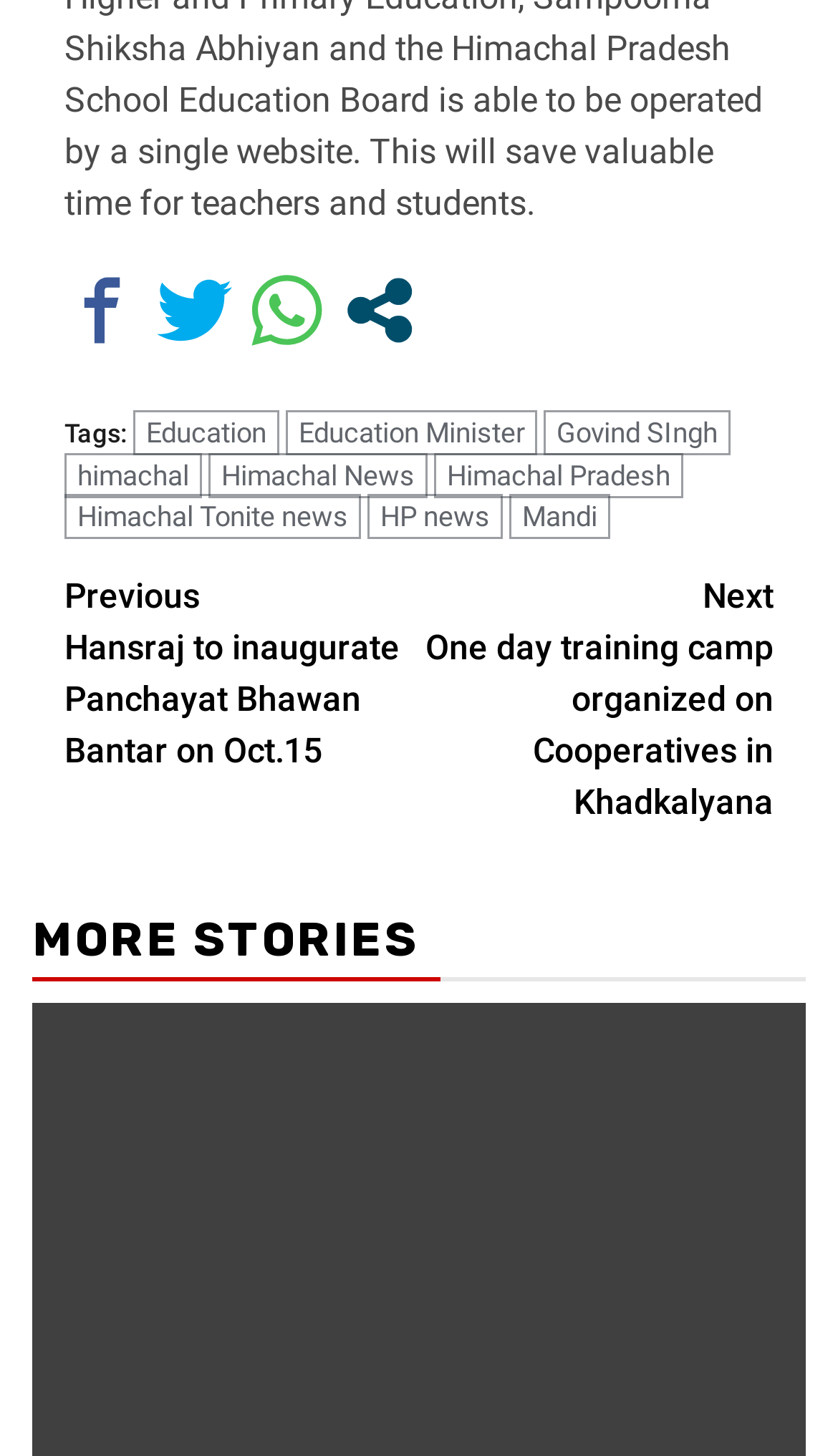What are the topics related to the article?
Using the visual information, reply with a single word or short phrase.

Education, Himachal Pradesh